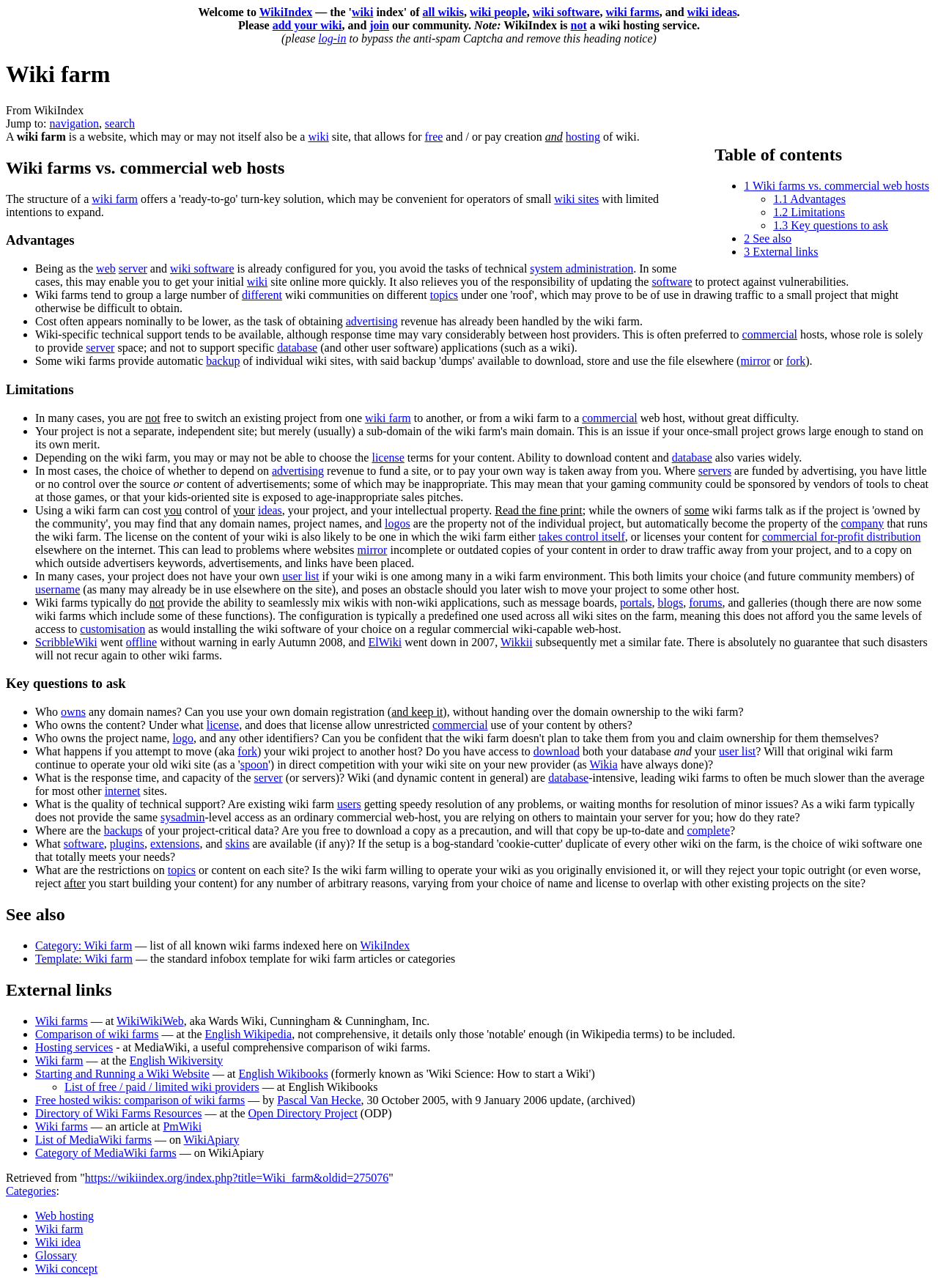Provide a comprehensive caption for the webpage.

The webpage is about Wiki farm, which is a website that allows users to create and host wikis. At the top of the page, there is a heading "Wiki farm" followed by a brief introduction to what a wiki farm is. Below this, there are several links to related topics, including "wiki people", "wiki software", and "wiki ideas".

The main content of the page is divided into sections, including "Wiki farms vs. commercial web hosts", "Advantages", and "Limitations". The first section explains the structure of a wiki farm and how it differs from commercial web hosts. The "Advantages" section lists several benefits of using a wiki farm, including the convenience of not having to configure web servers and wiki software, and the ability to get a wiki site online more quickly.

Throughout the page, there are several links to related topics, including "wiki", "web", "server", "wiki software", and "system administration". There is also a table of contents on the right side of the page, which lists the different sections and subsections of the article.

At the bottom of the page, there is a notice about logging in to bypass an anti-spam Captcha and remove a heading notice. There are also links to "navigation" and "search" at the top of the page, allowing users to easily navigate the site.